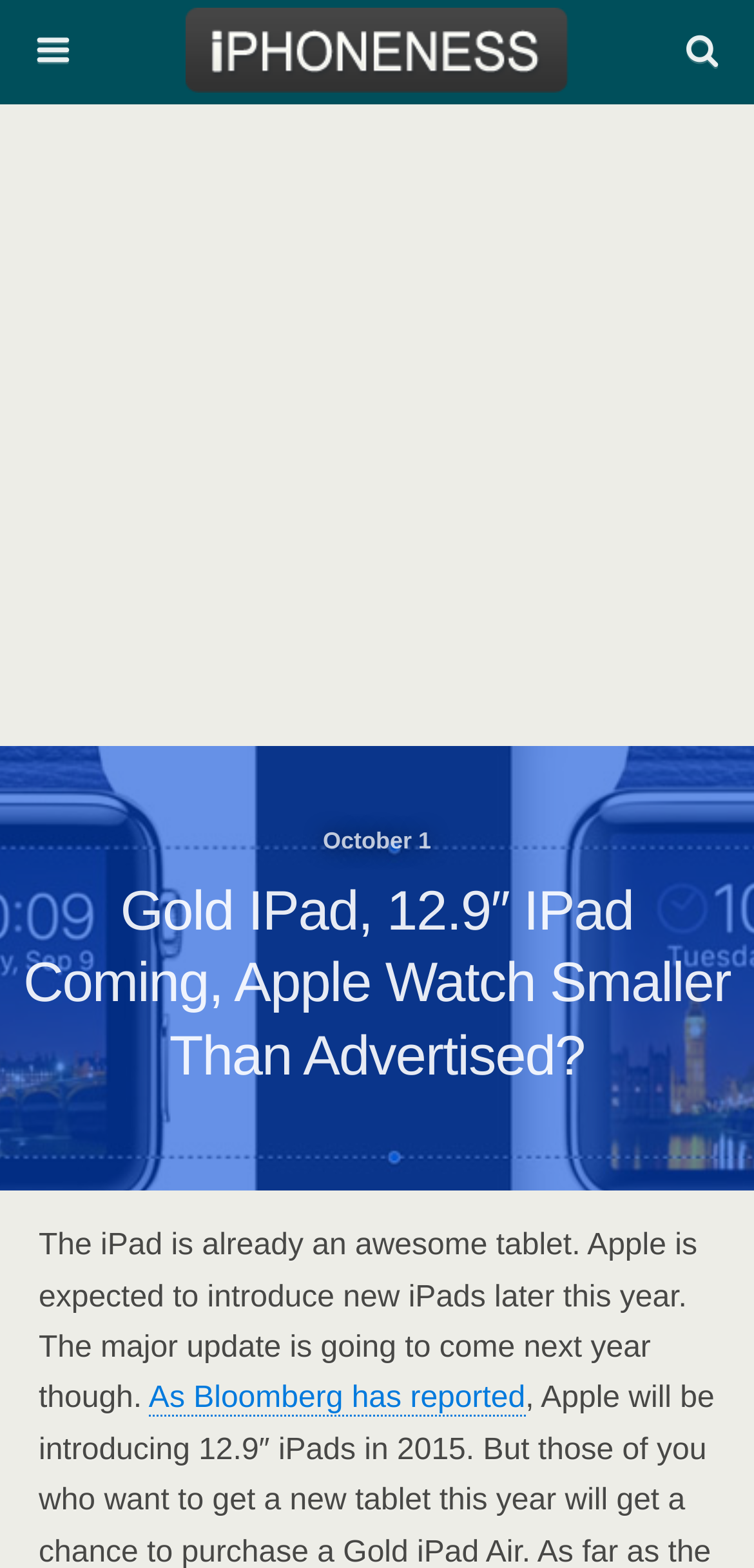Provide a thorough description of the webpage you see.

The webpage appears to be a news article or blog post discussing Apple products, specifically iPads and Apple Watch. At the top left of the page, there is a logo image, which is also a link. To the right of the logo, there is a search bar with a text box and a search button. 

Below the search bar, there is a large advertisement that spans the entire width of the page. 

Further down, there is a date displayed, "October 1", which is likely the publication date of the article. 

The main heading of the article, "Gold IPad, 12.9″ IPad Coming, Apple Watch Smaller Than Advertised?", is centered at the top of the page. 

The article itself is a short paragraph that summarizes the content, stating that the iPad is already a great tablet, and Apple is expected to release new iPads later this year, with a major update coming next year. The paragraph also mentions a report by Bloomberg. There is a link to the Bloomberg report at the end of the paragraph.